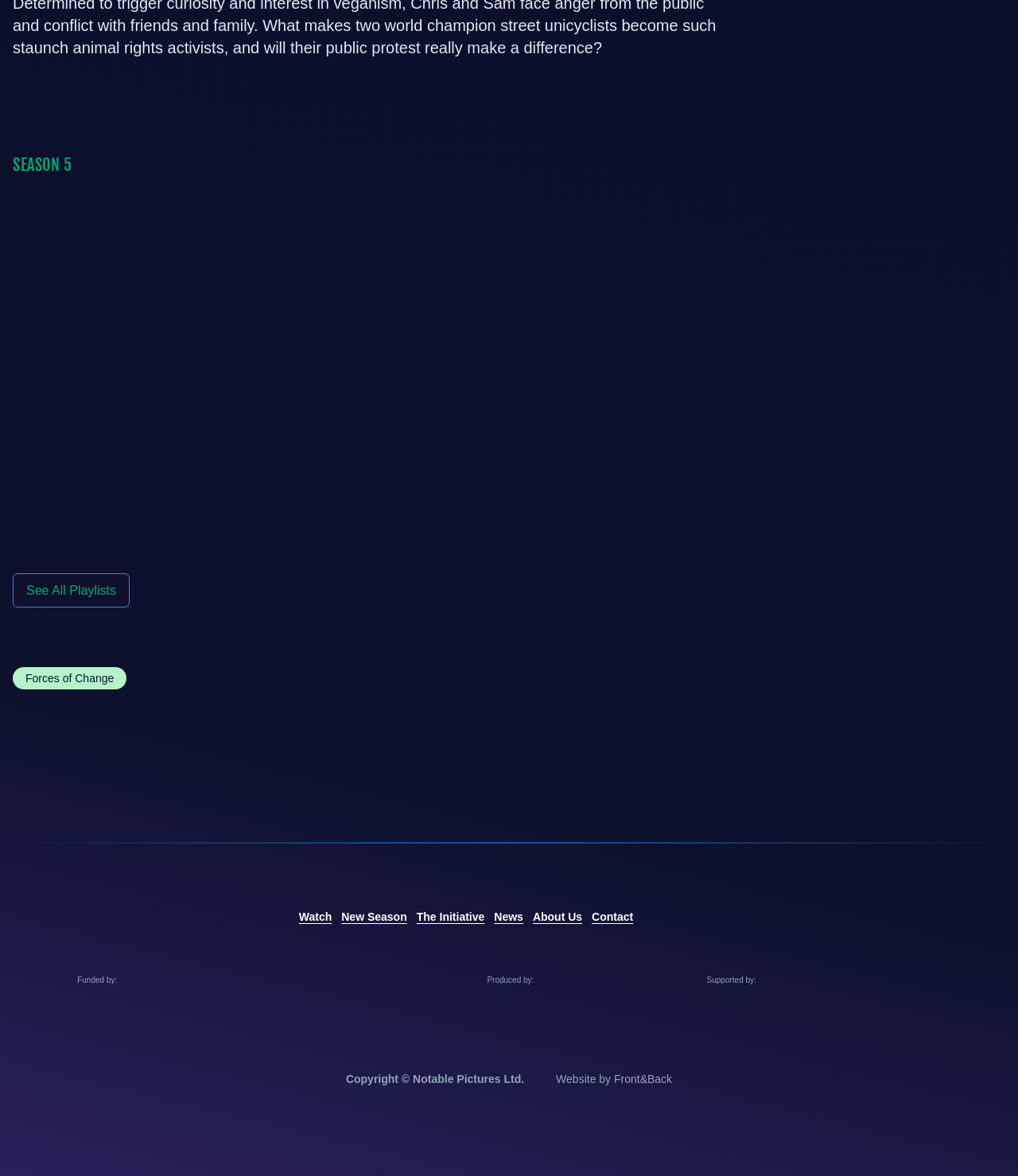Kindly determine the bounding box coordinates for the clickable area to achieve the given instruction: "Visit 'The Initiative'".

[0.409, 0.774, 0.476, 0.785]